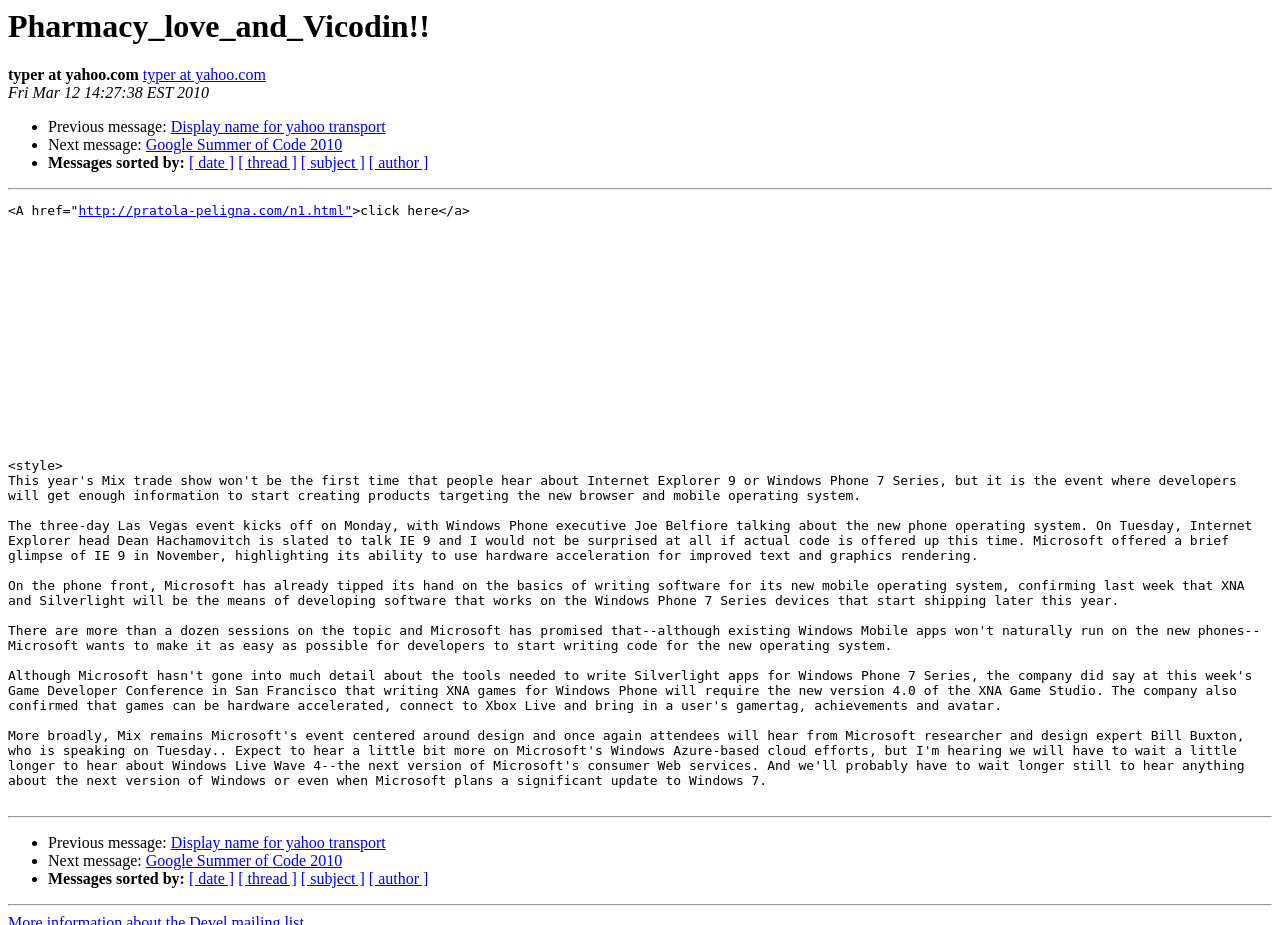What is the date mentioned on the webpage?
Answer briefly with a single word or phrase based on the image.

Fri Mar 12 14:27:38 EST 2010